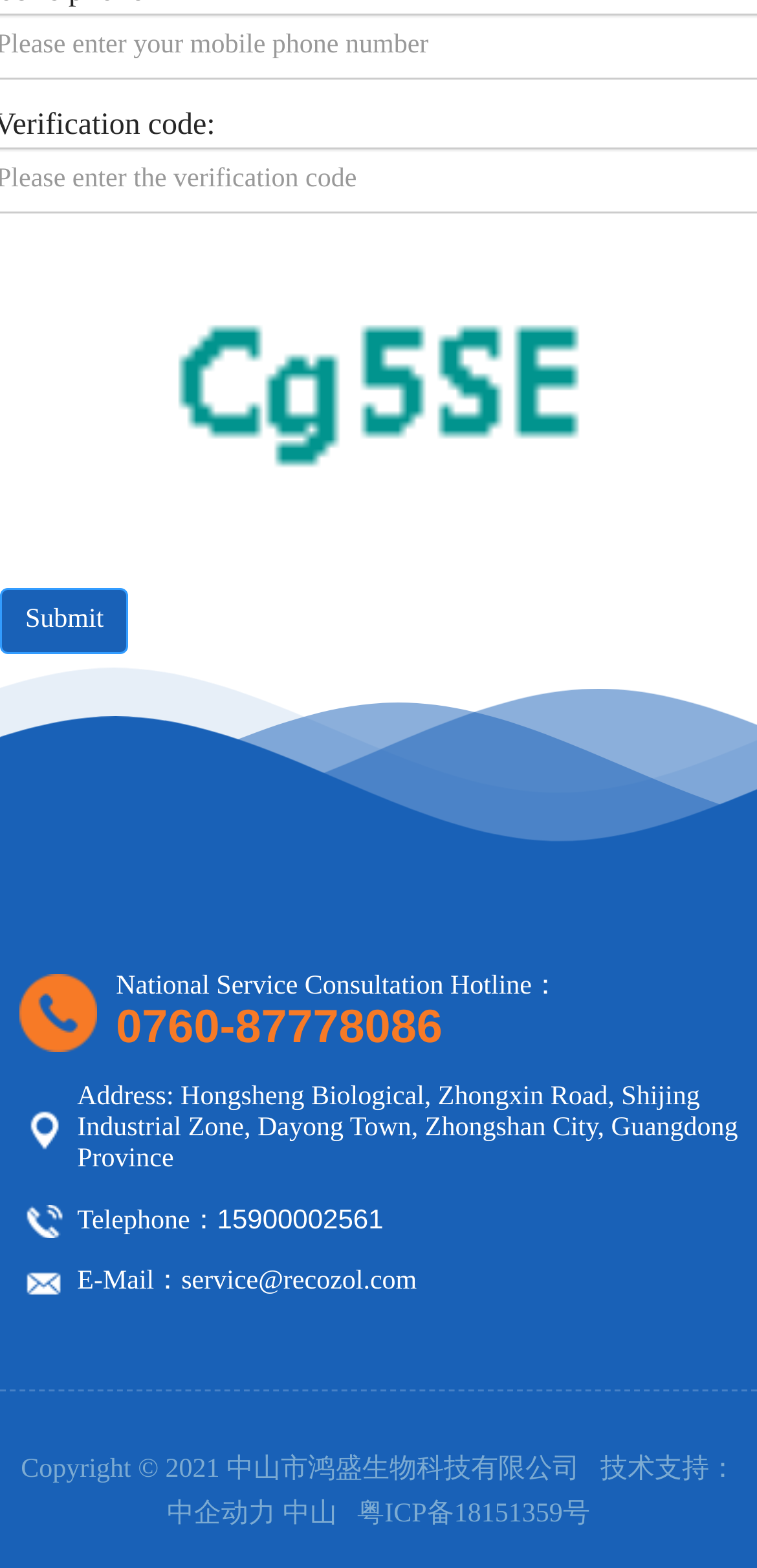Find the bounding box coordinates of the clickable region needed to perform the following instruction: "Search". The coordinates should be provided as four float numbers between 0 and 1, i.e., [left, top, right, bottom].

None